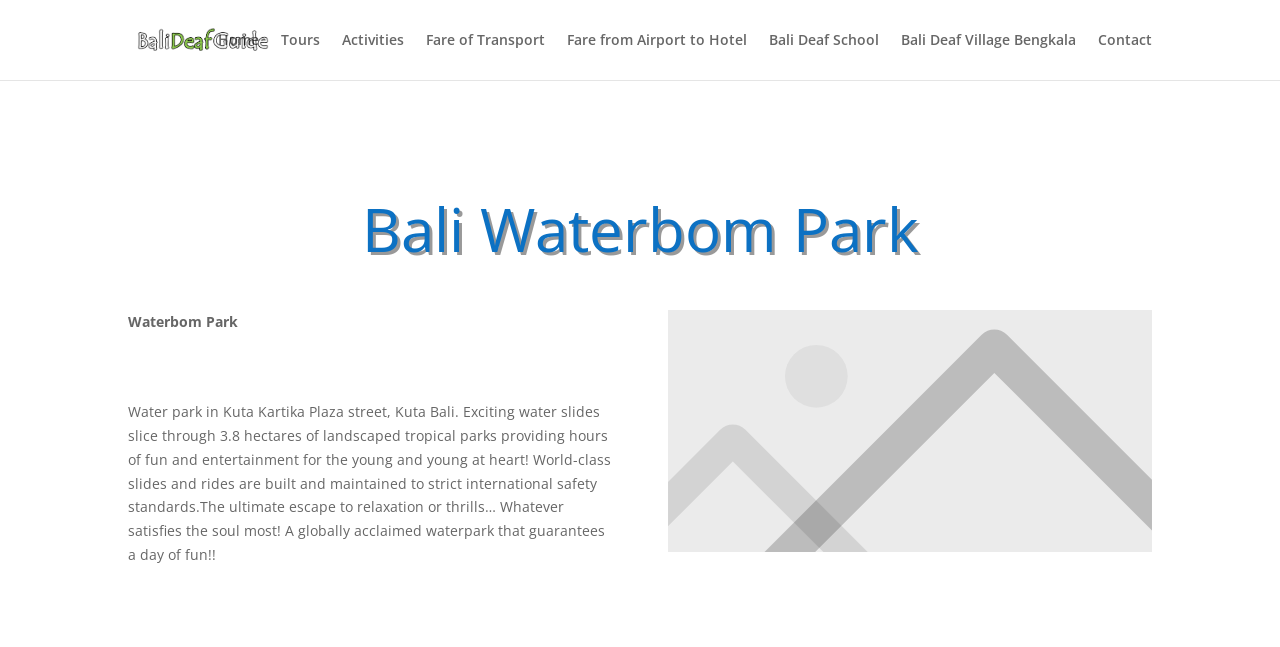Please study the image and answer the question comprehensively:
Where is the water park located?

I found the answer by reading the static text element on the webpage, which says 'Water park in Kuta Kartika Plaza street, Kuta Bali...'. This text provides the location of the water park, which is in Kuta, Bali.